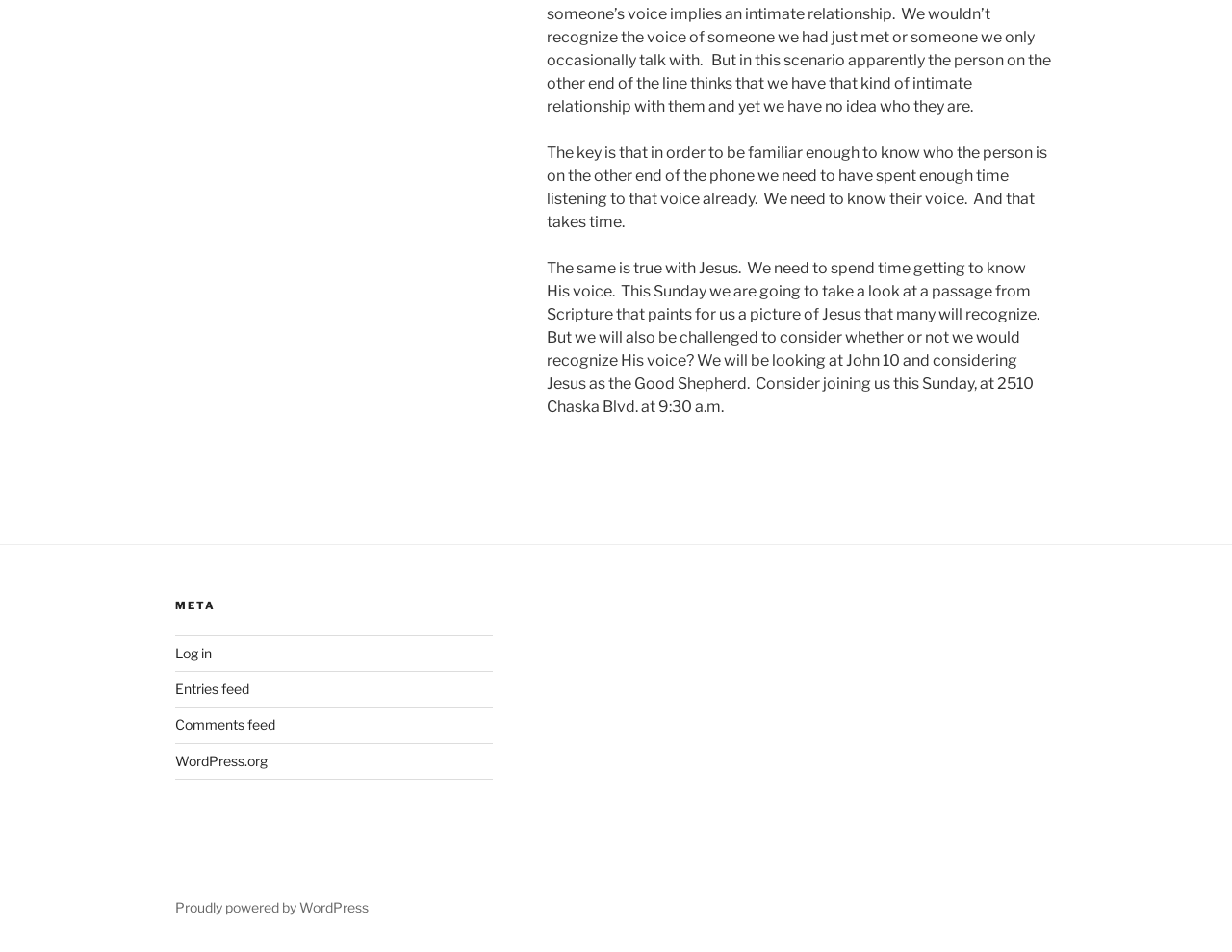Please determine the bounding box of the UI element that matches this description: Recovery Protocols. The coordinates should be given as (top-left x, top-left y, bottom-right x, bottom-right y), with all values between 0 and 1.

None